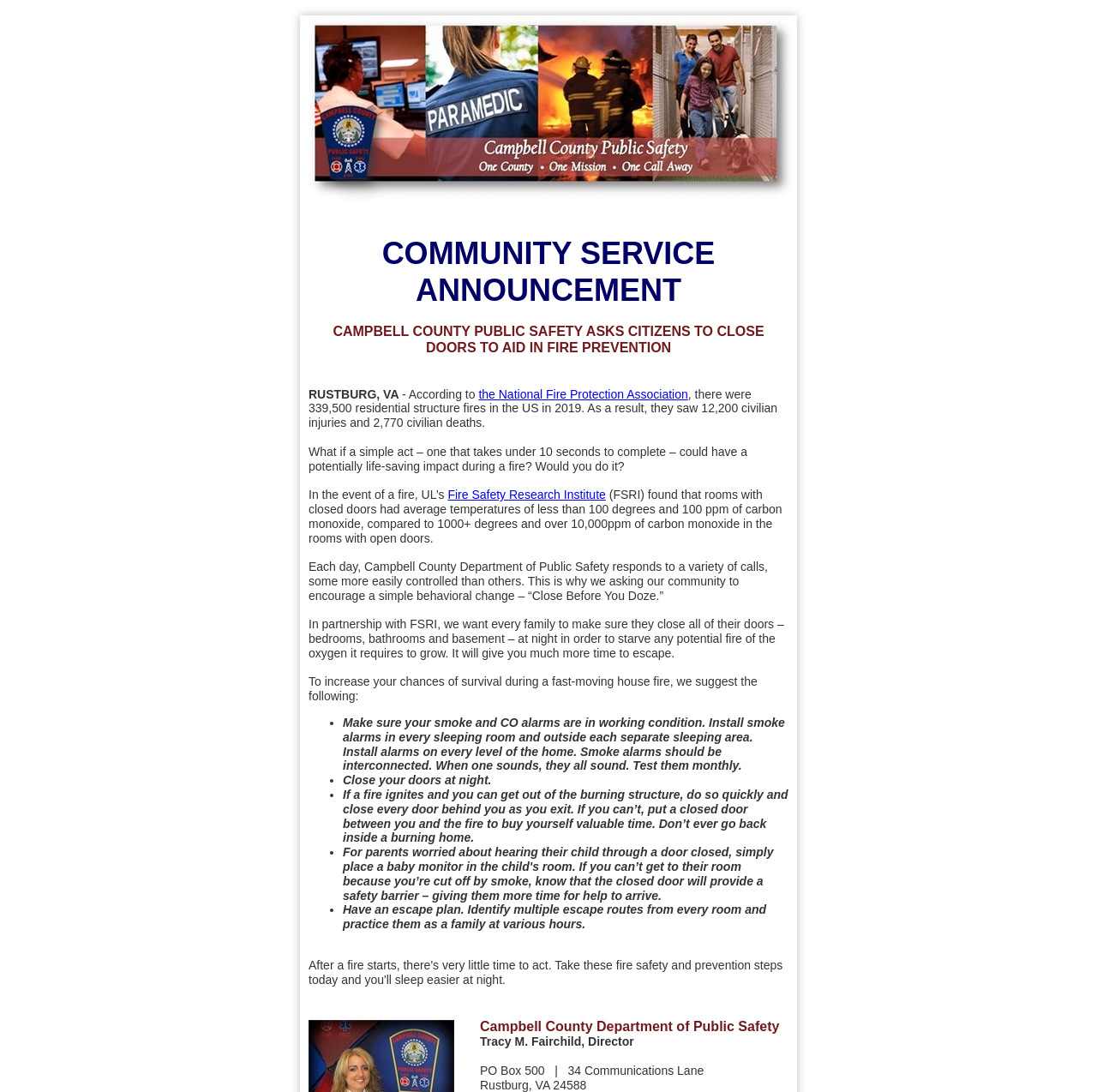What is the recommended action to take during a fast-moving house fire? Based on the image, give a response in one word or a short phrase.

Close doors behind you